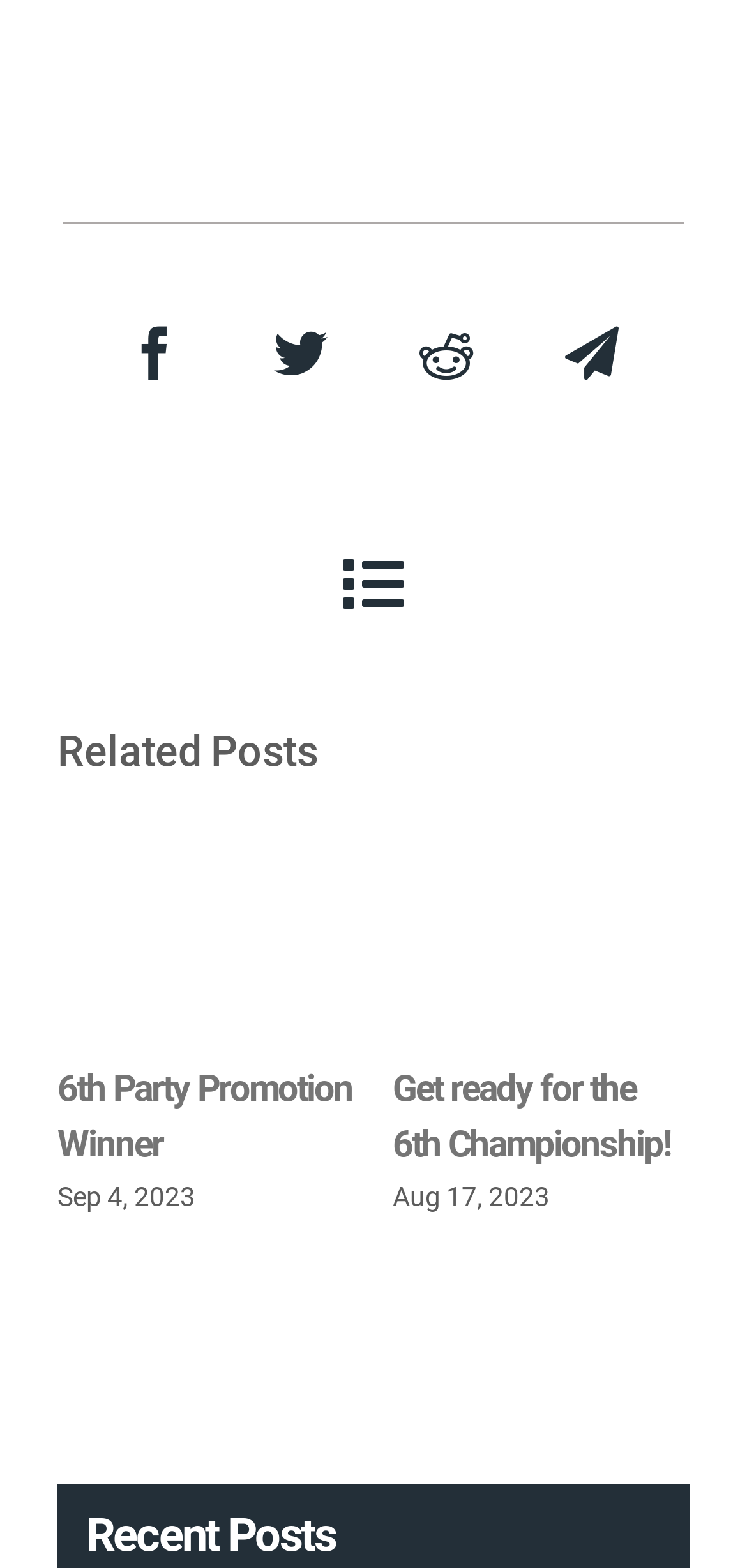Provide a one-word or brief phrase answer to the question:
How many related posts are shown?

2